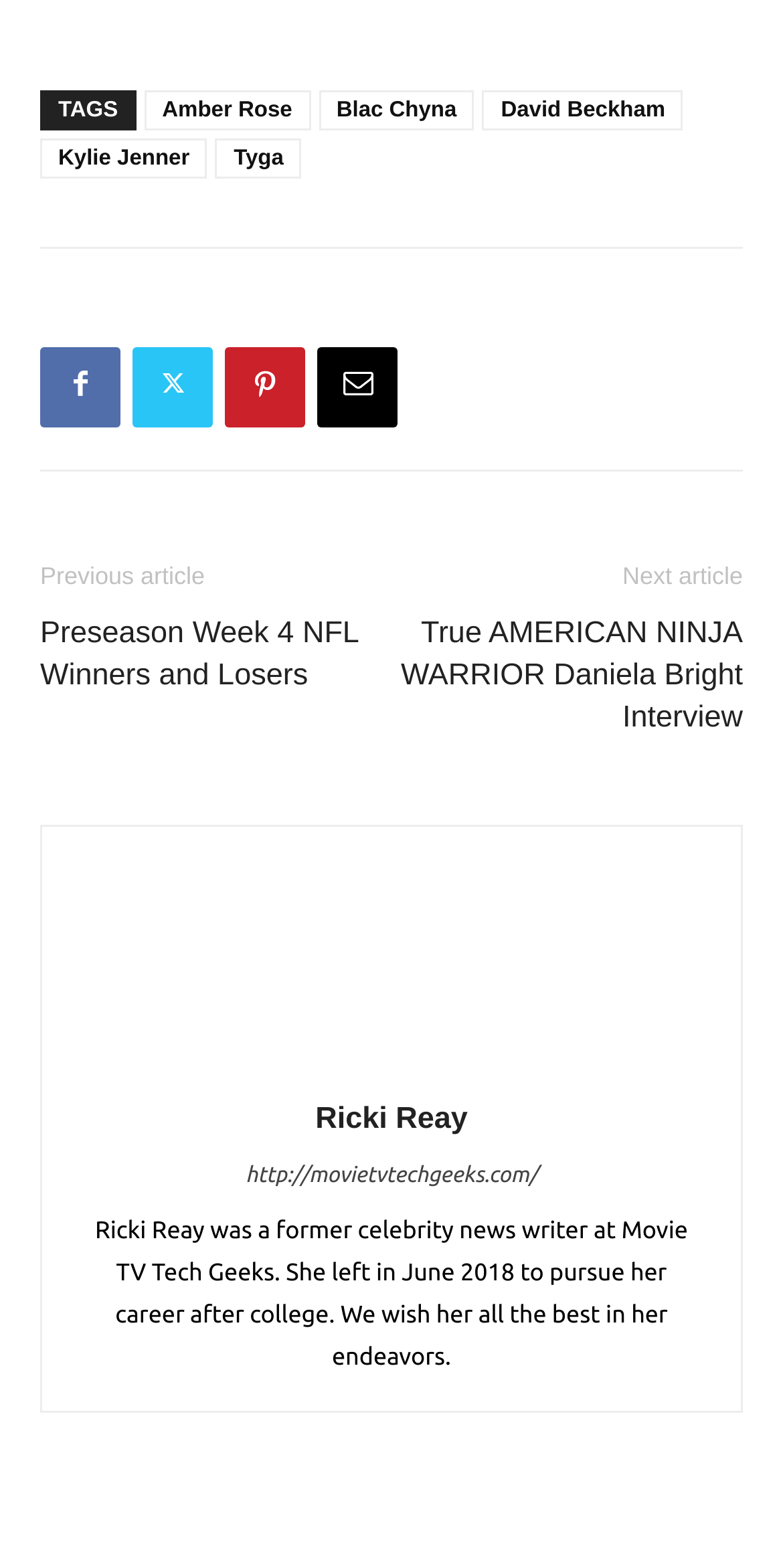What is the name of the author of the article?
Answer with a single word or phrase, using the screenshot for reference.

Ricki Reay